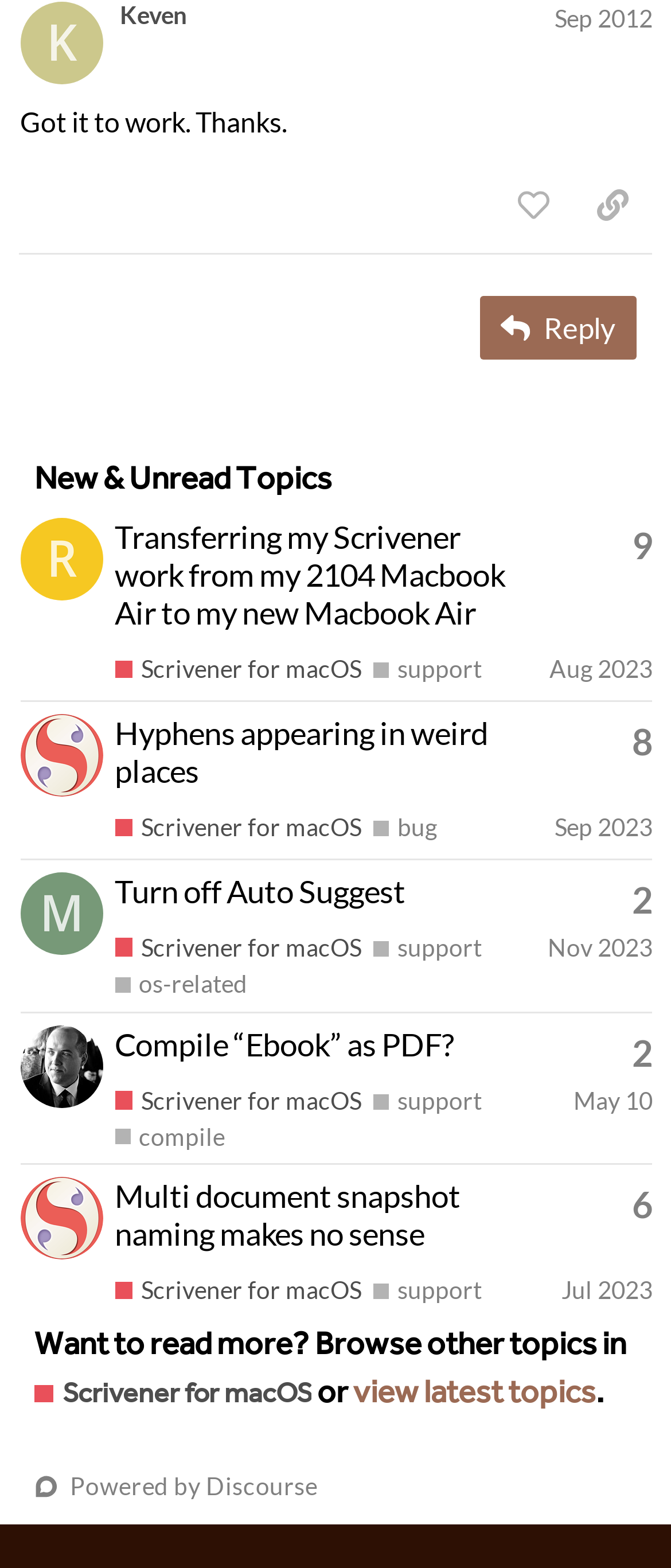Specify the bounding box coordinates of the element's area that should be clicked to execute the given instruction: "View the topic 'Transferring my Scrivener work from my 2104 Macbook Air to my new Macbook Air'". The coordinates should be four float numbers between 0 and 1, i.e., [left, top, right, bottom].

[0.171, 0.33, 0.753, 0.403]